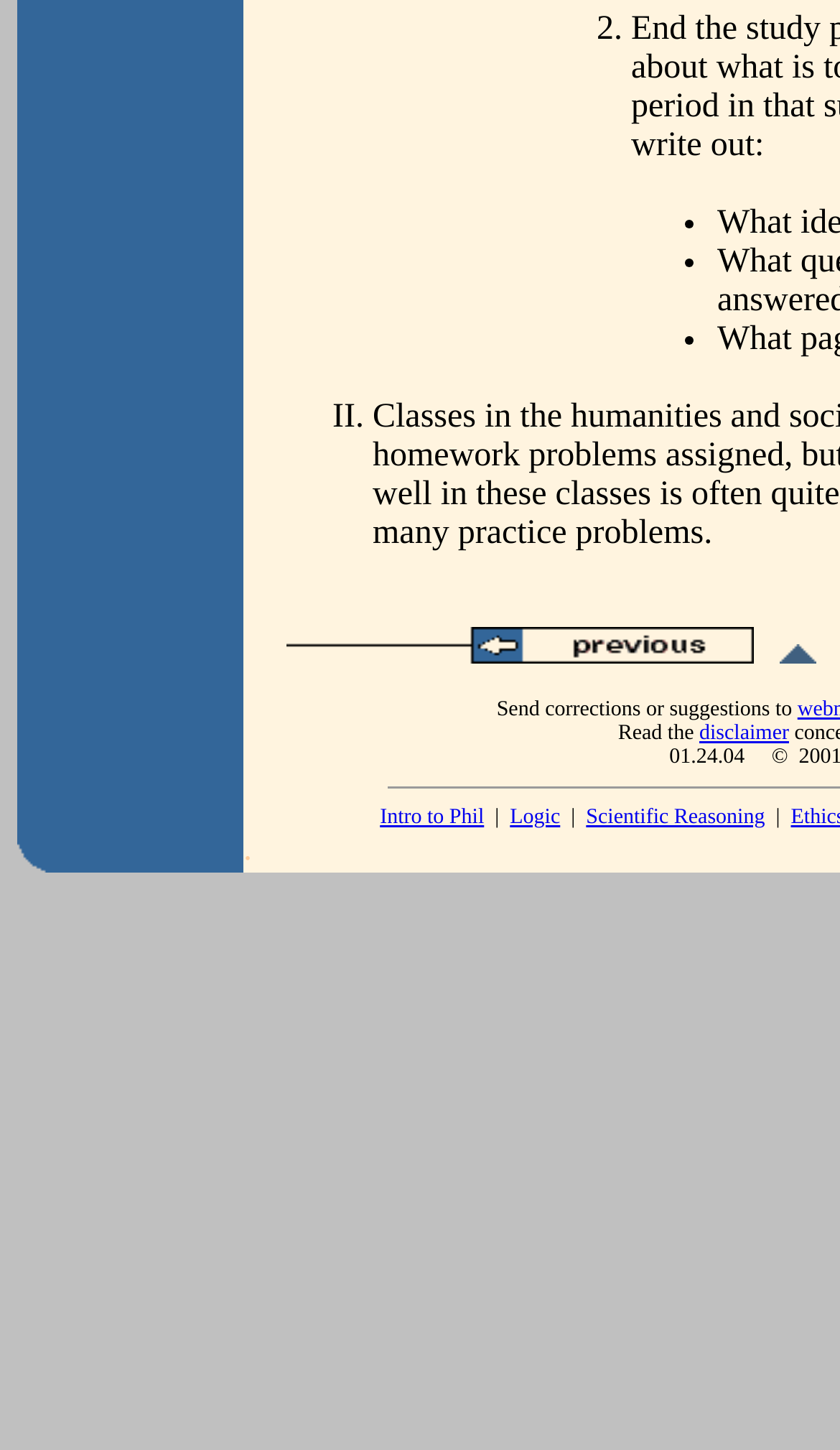Please answer the following question using a single word or phrase: What is the date mentioned in the webpage?

01.24.04